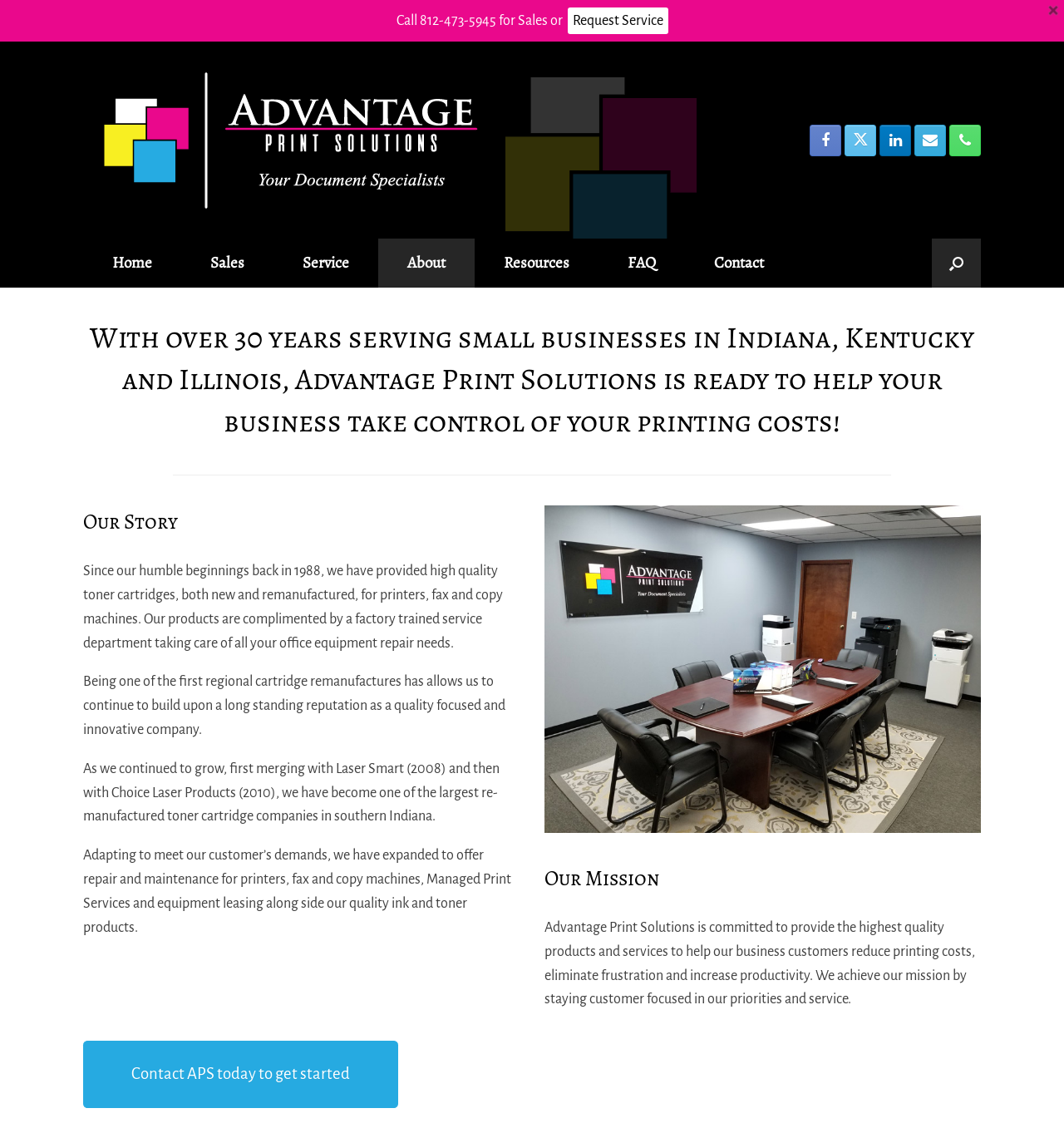Predict the bounding box for the UI component with the following description: "title="Advantage Print Solutions"".

[0.078, 0.052, 0.469, 0.197]